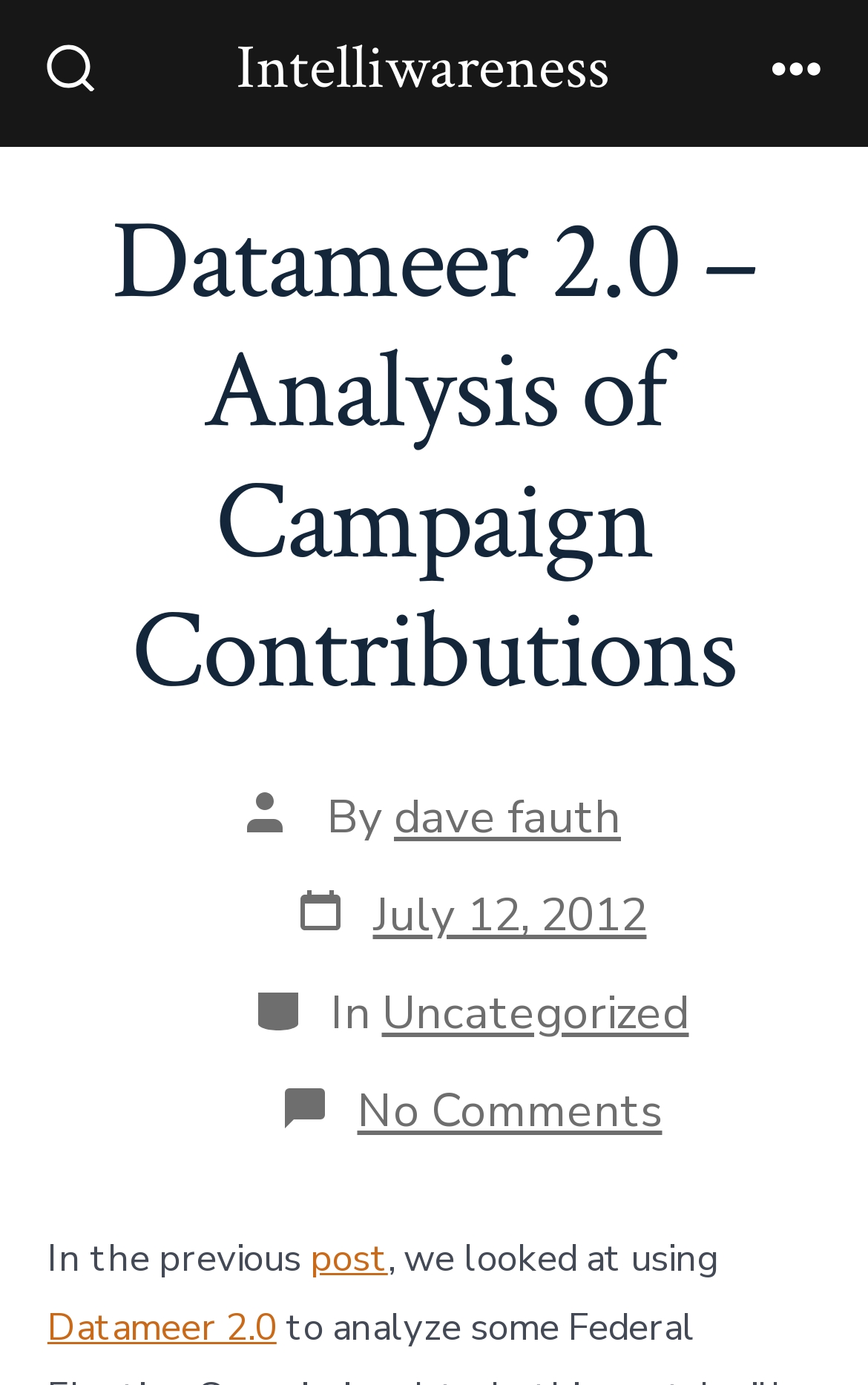Please identify the bounding box coordinates of the element's region that needs to be clicked to fulfill the following instruction: "Toggle search". The bounding box coordinates should consist of four float numbers between 0 and 1, i.e., [left, top, right, bottom].

[0.024, 0.013, 0.141, 0.093]